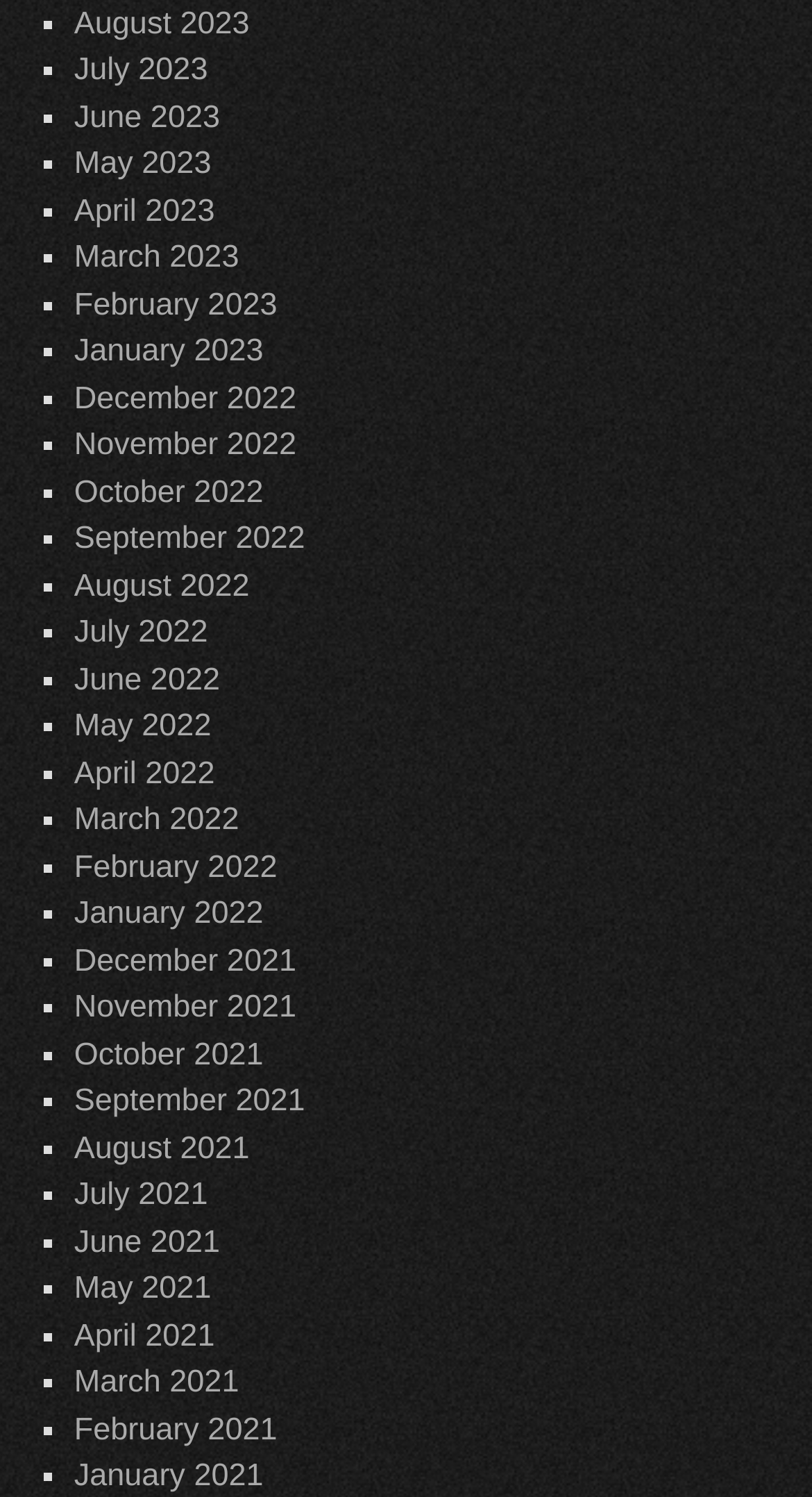What is the earliest month listed?
From the screenshot, supply a one-word or short-phrase answer.

January 2021